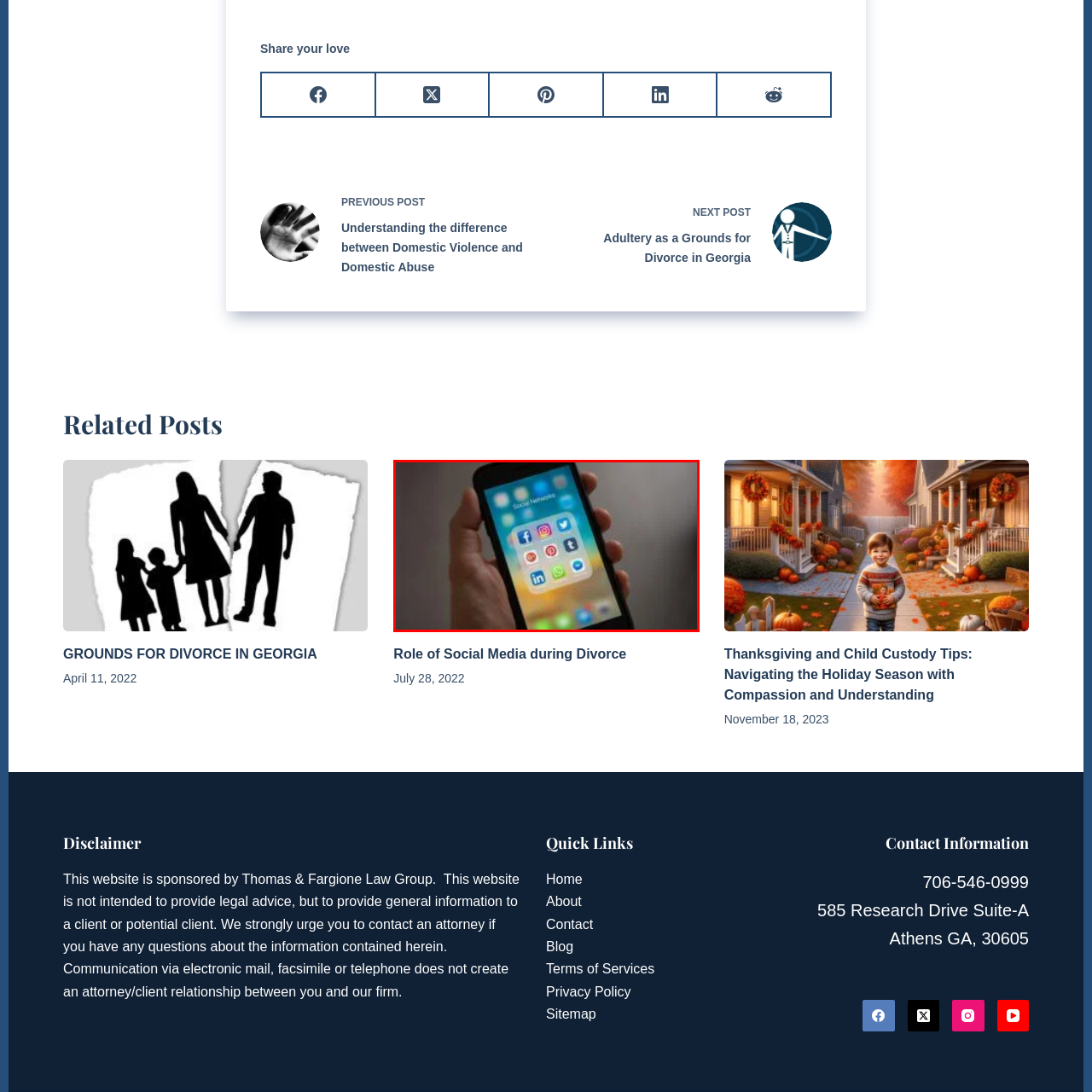Please analyze the image enclosed within the red bounding box and provide a comprehensive answer to the following question based on the image: What is the background of the image?

The question asks about the background of the image. Upon examining the image, it is clear that the background is softly blurred, which helps to highlight the smartphone and its contents, particularly the 'Social Networks' folder and its icons.